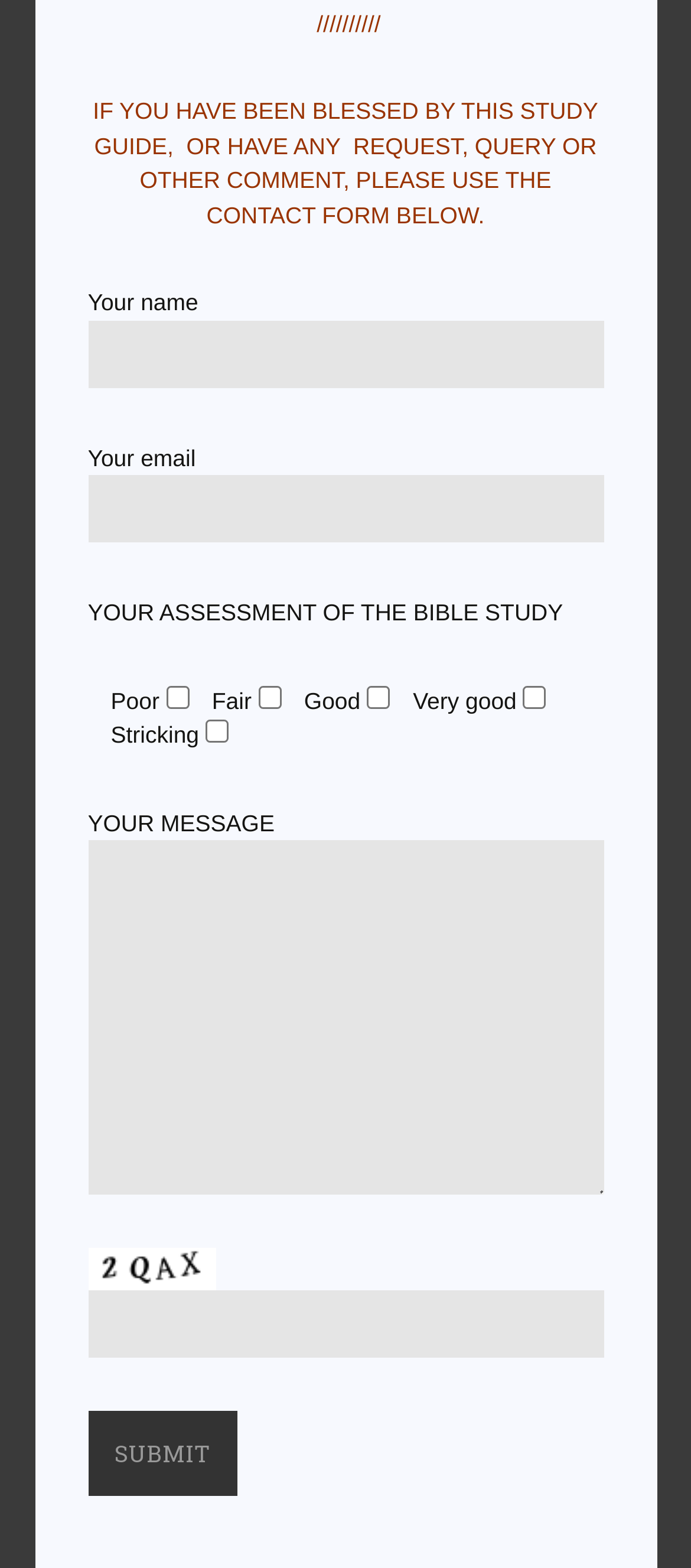Provide the bounding box coordinates for the specified HTML element described in this description: "name="captcha-1"". The coordinates should be four float numbers ranging from 0 to 1, in the format [left, top, right, bottom].

[0.127, 0.823, 0.873, 0.866]